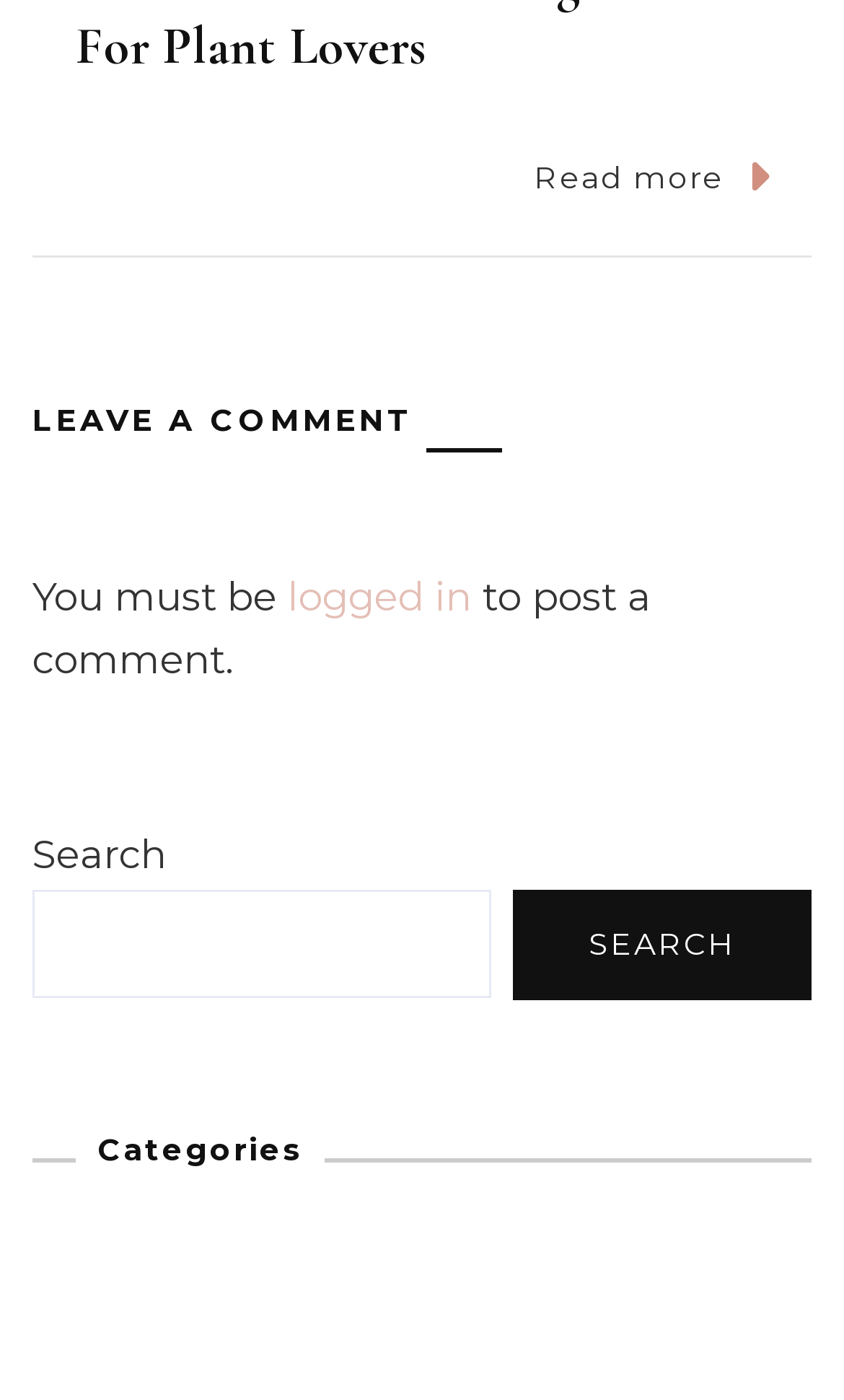How many main sections are there on the webpage?
Please provide a full and detailed response to the question.

By analyzing the webpage structure, I can identify three main sections: the comment section, the search section, and the categories section. Each of these sections has a distinct heading and functionality.